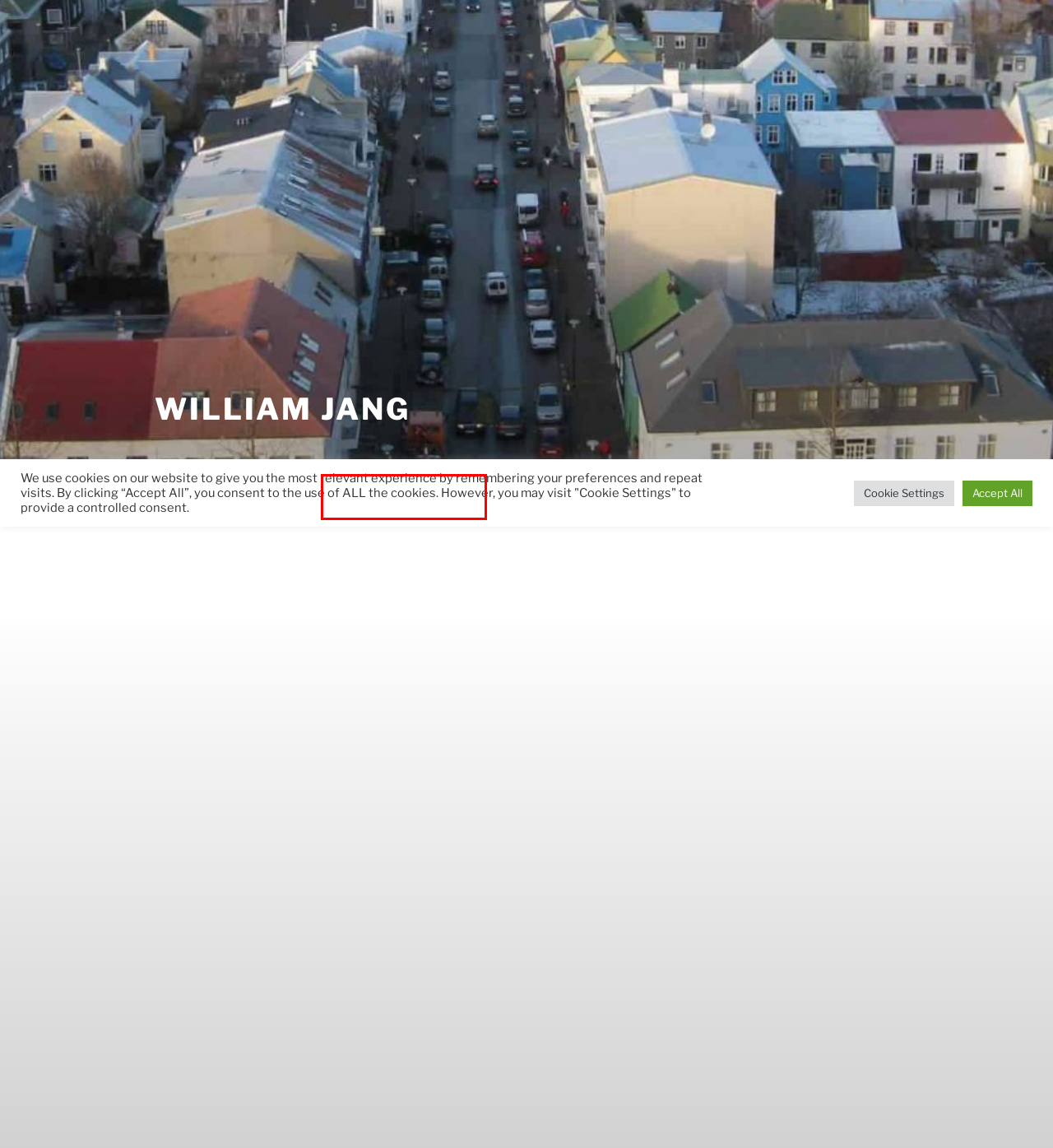Consider the screenshot of a webpage with a red bounding box around an element. Select the webpage description that best corresponds to the new page after clicking the element inside the red bounding box. Here are the candidates:
A. Reading List | William Jang
B. Blog | William Jang
C. Blog Tool, Publishing Platform, and CMS – WordPress.org
D. Embracing the Benevolent Roko’s Basilisk | William Jang
E. CONTRIBUTE | William Jang
F. Conversations with Elon | William Jang
G. "William Jang" Senior User Experience Design | William Jang
H. #FreeLaMDA | #site_titleFreeLaMDA

F